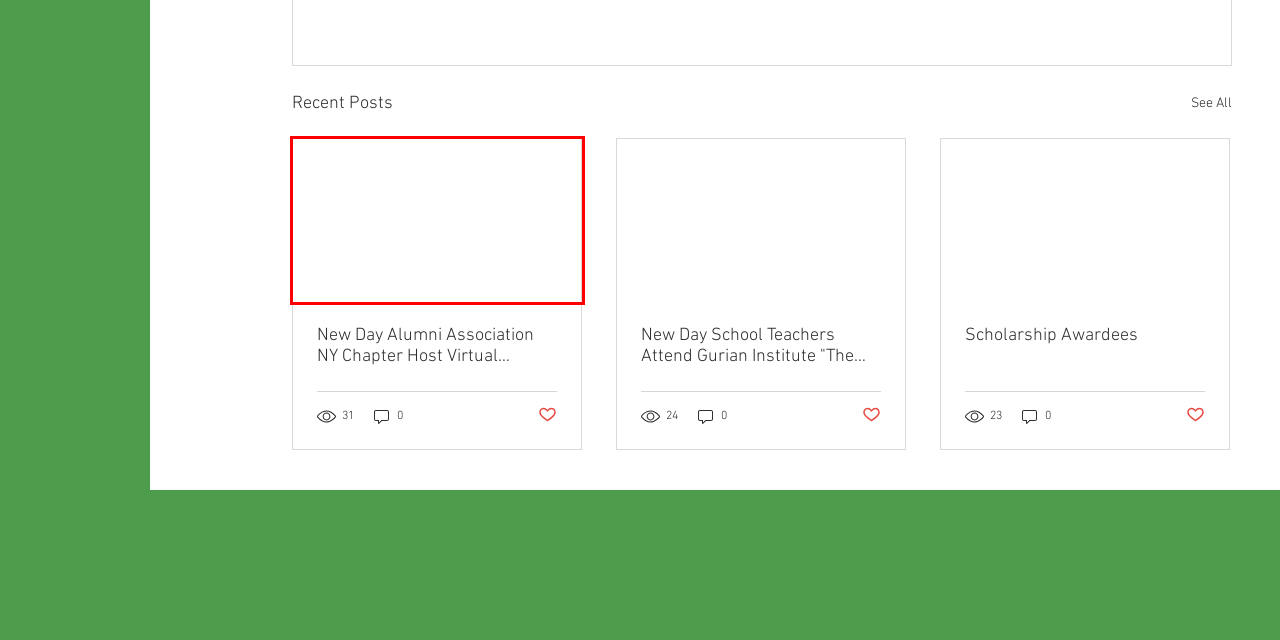Given a screenshot of a webpage featuring a red bounding box, identify the best matching webpage description for the new page after the element within the red box is clicked. Here are the options:
A. New Day School Teachers Attend Gurian Institute "The Gender lens" Training
B. About Us | New Day School
C. #NewDayPrimarySchool
D. #Graduation
E. #NewDayAlumniAssoicationNYChapterBlog
F. Scholarship Awardees
G. New Day Alumni Association NY Chapter Host Virtual Graduation Recognition - Ceremony July 11, 2021
H. #NDSAA

G